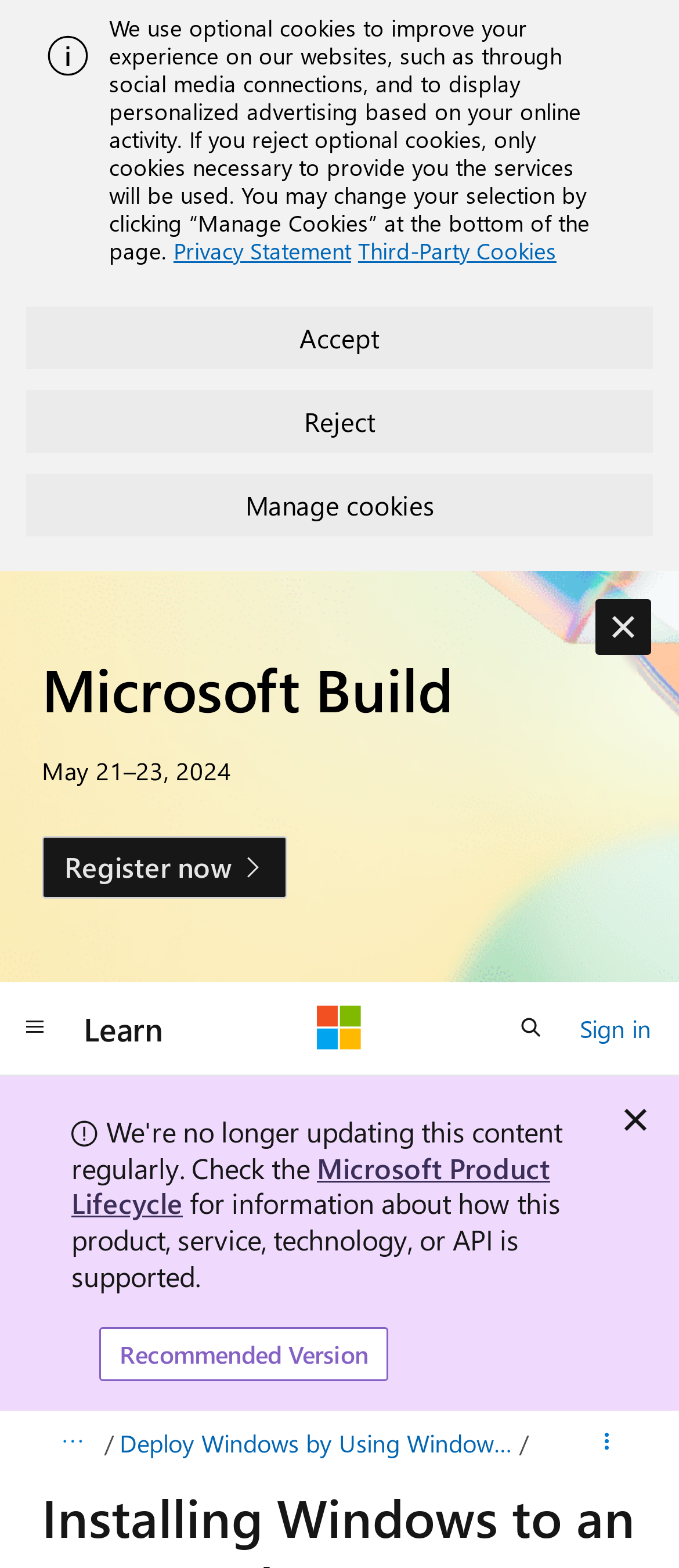Locate the headline of the webpage and generate its content.

Installing Windows to an EFI-Based Computer